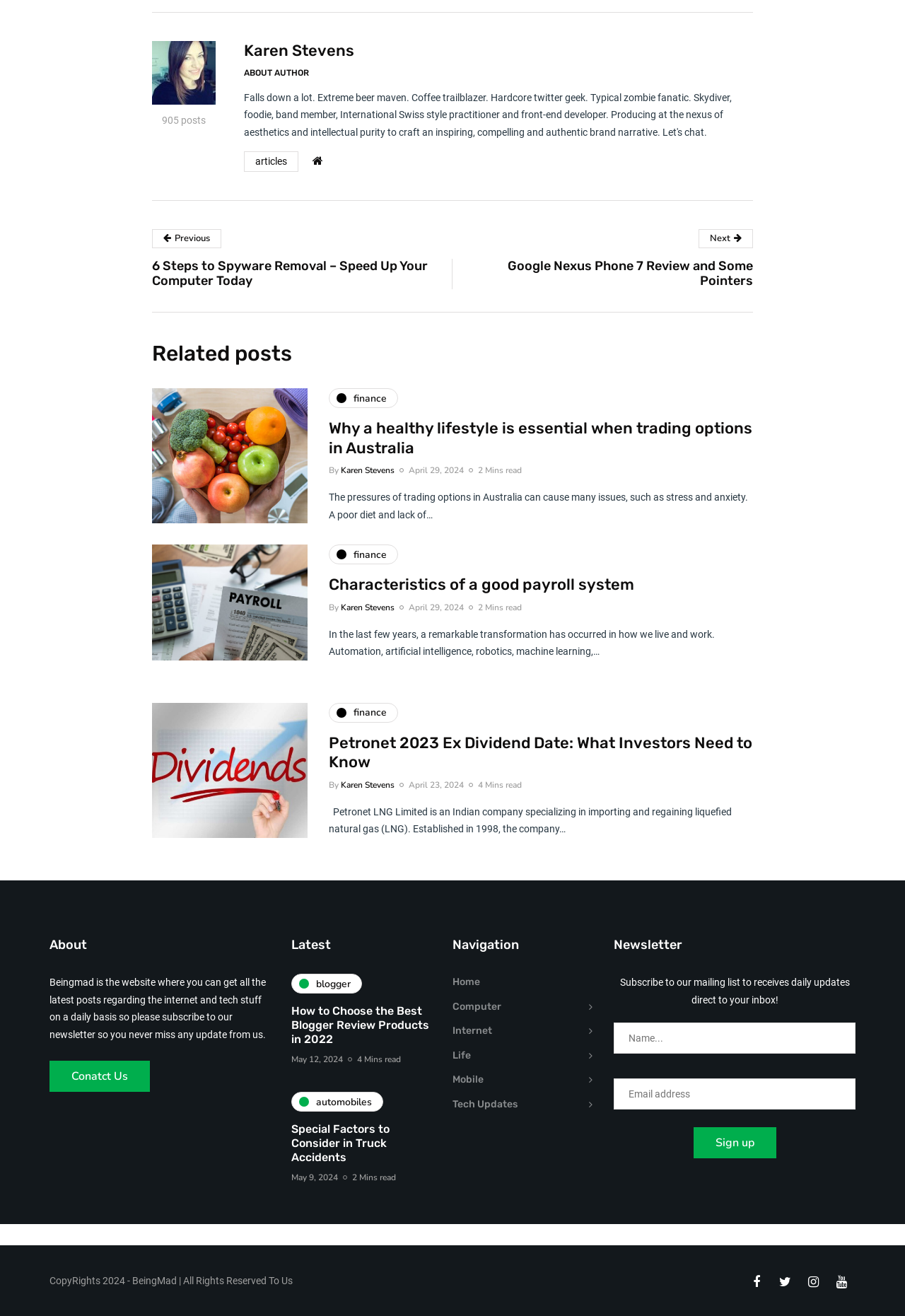What is the purpose of the newsletter section?
Can you offer a detailed and complete answer to this question?

The newsletter section on the webpage allows users to subscribe to receive daily updates directly to their inbox, as indicated by the text 'Subscribe to our mailing list to receives daily updates direct to your inbox!'.